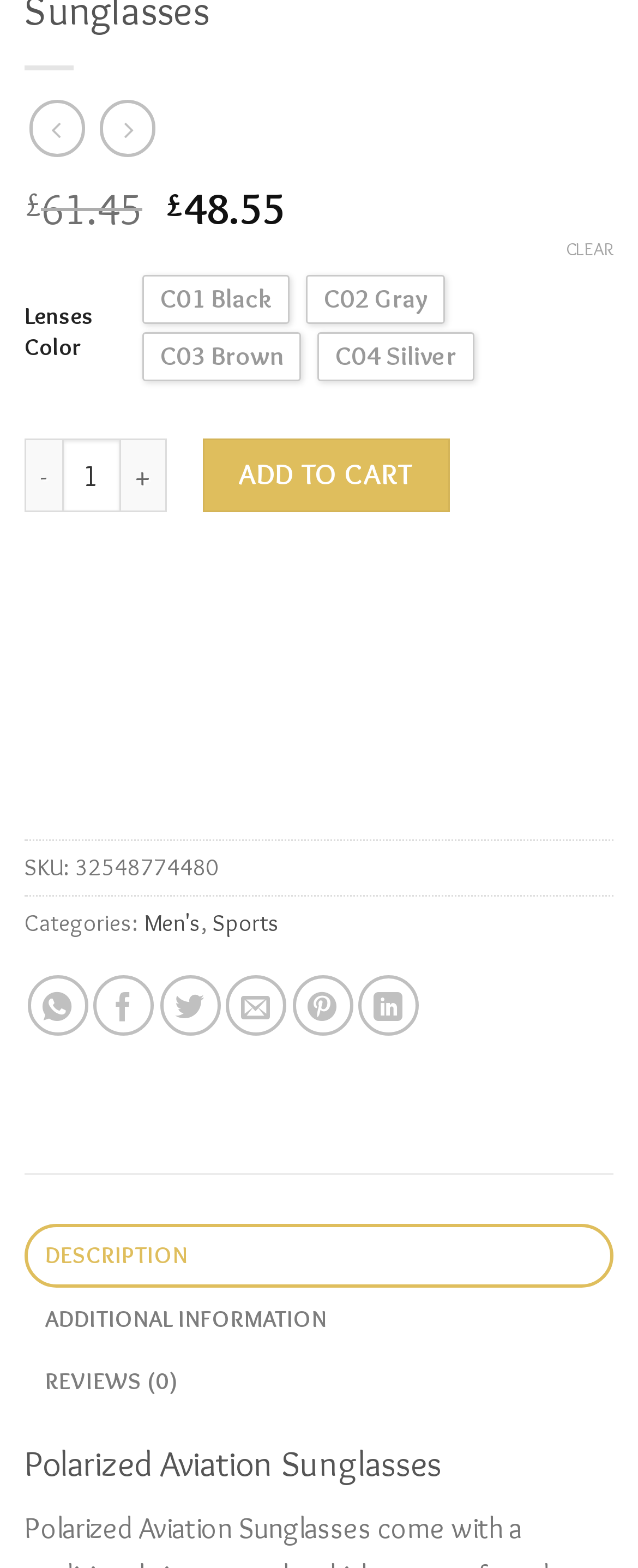What are the categories of the product?
Based on the visual details in the image, please answer the question thoroughly.

The categories of the product can be found in the text 'Categories:' which is followed by two links 'Men's' and 'Sports'.